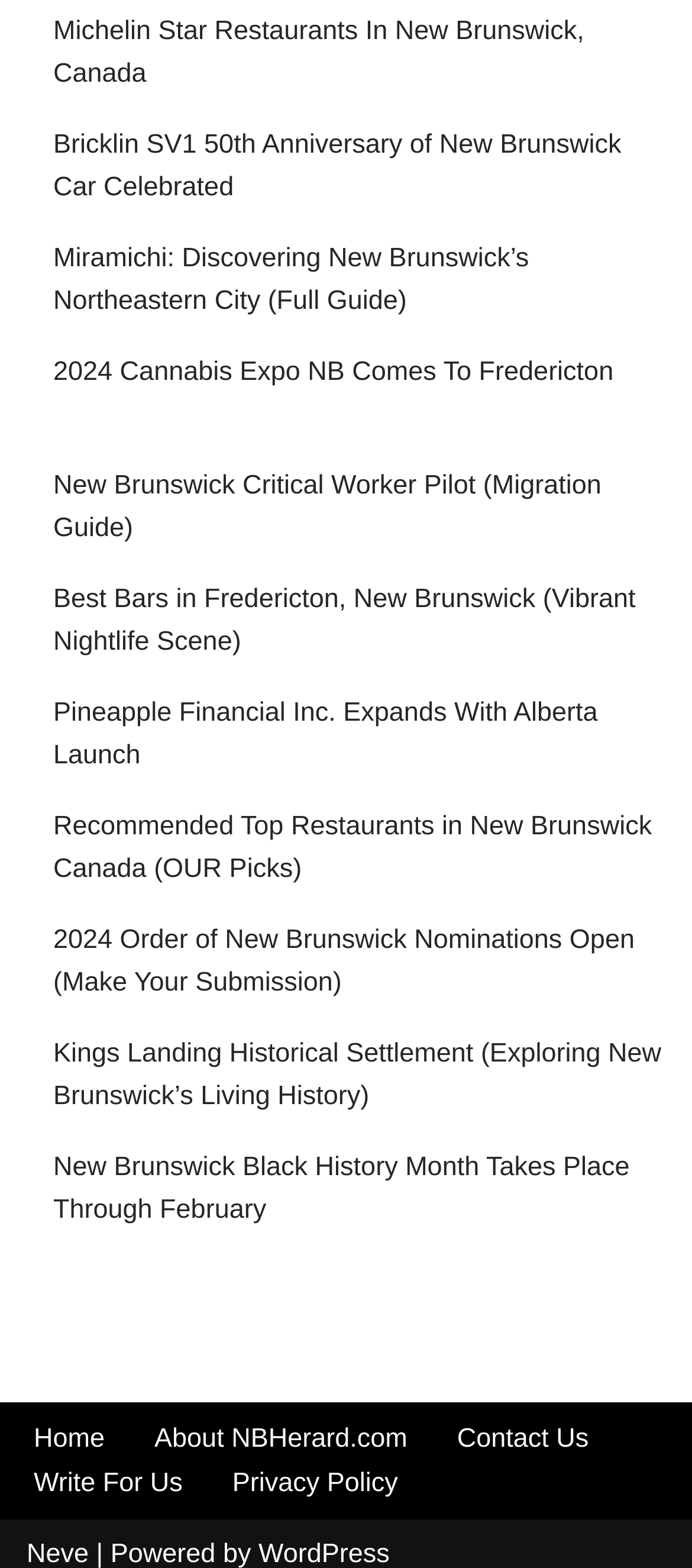What is the topic of the first link?
Can you provide an in-depth and detailed response to the question?

I looked at the first link in the main section and found that it is about Michelin Star Restaurants in New Brunswick, Canada.